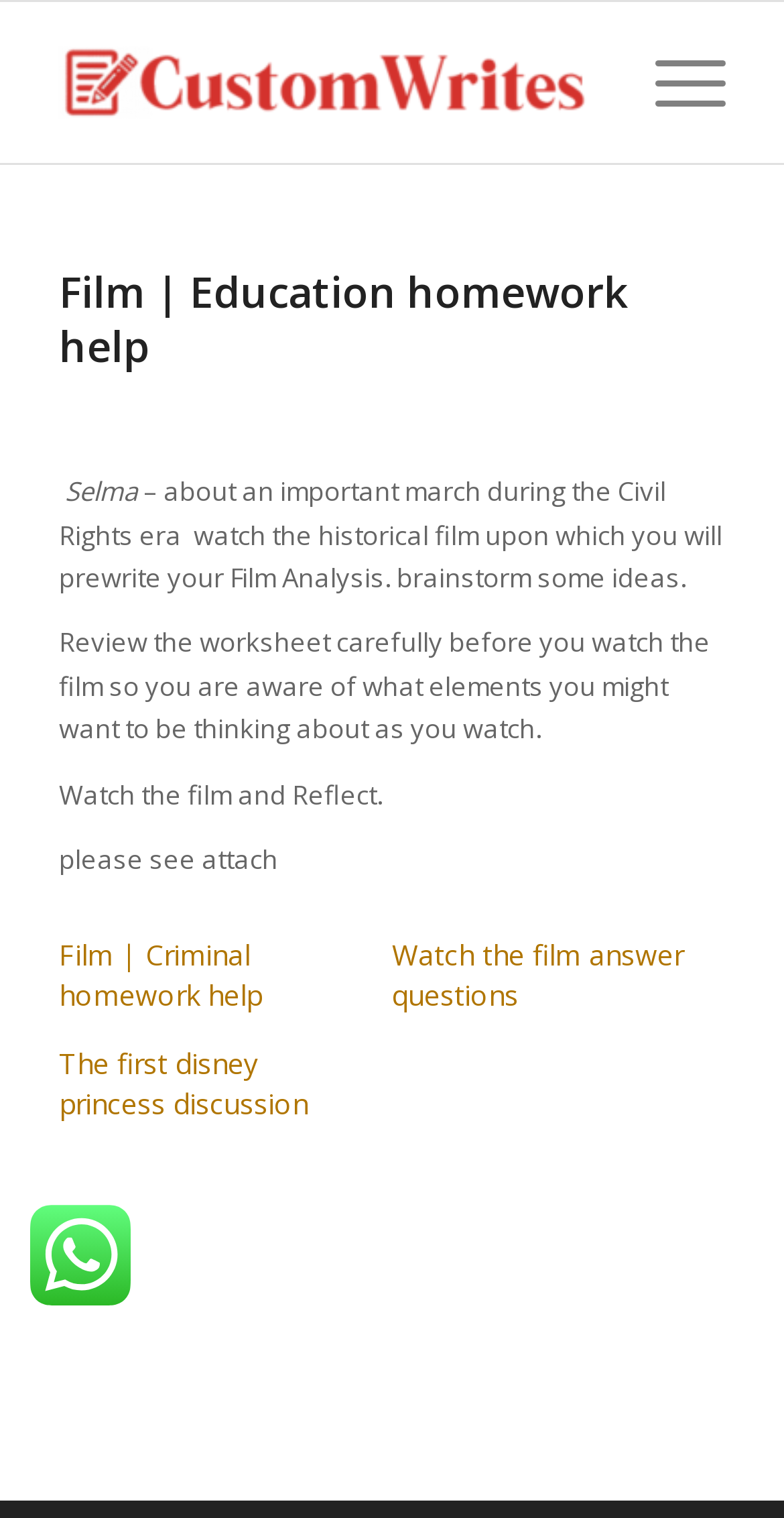Please answer the following question using a single word or phrase: 
What should be reviewed before watching the film?

The worksheet